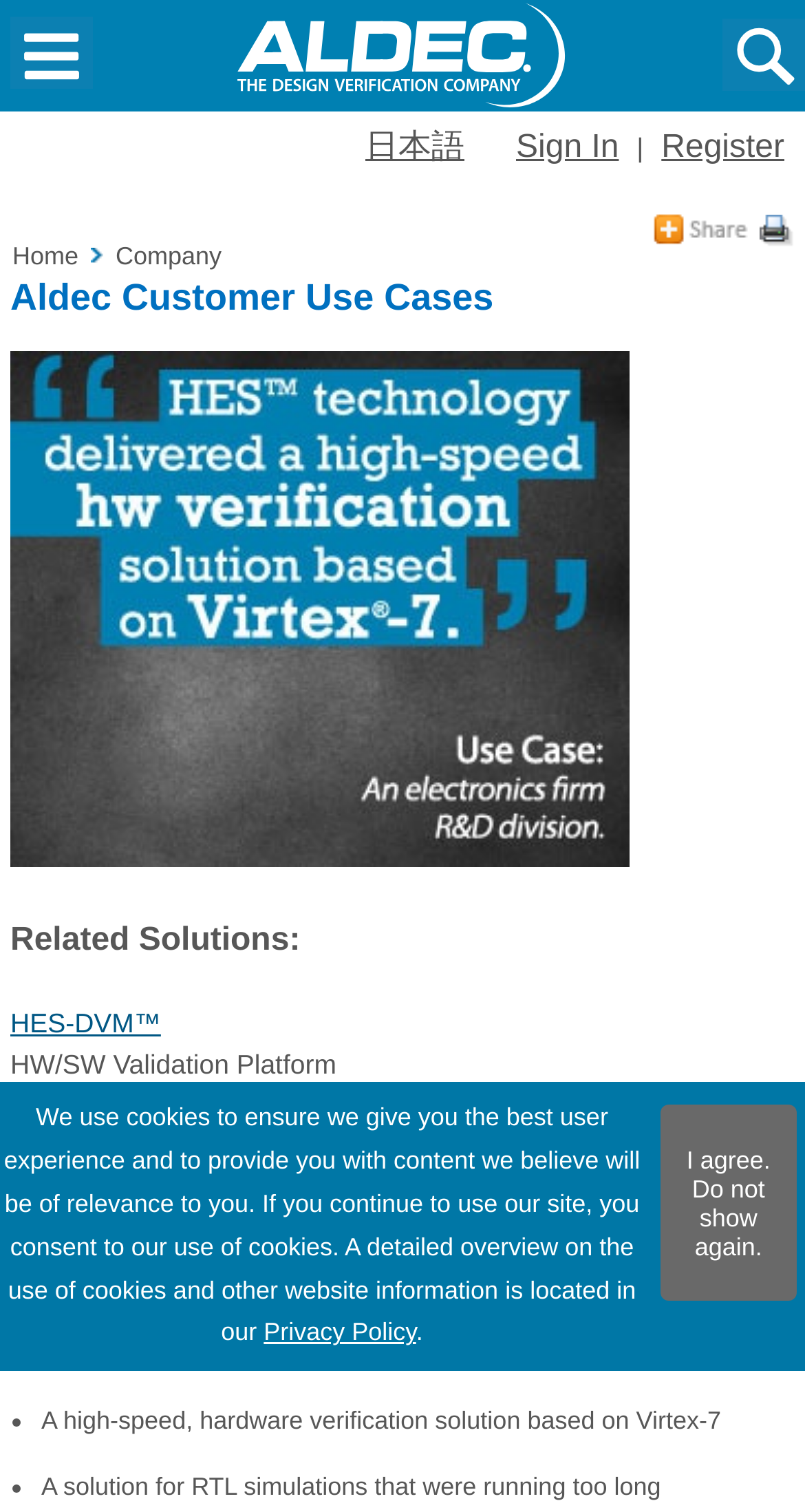Offer a detailed account of what is visible on the webpage.

The webpage is about Aldec customer use cases for electronics firm R&D division requirements. At the top left corner, there is a link to open the menu. Next to it, there is a company logo, which is an image. On the top right corner, there are links to change the language to Japanese and to sign in or register.

Below the top navigation bar, there are links to navigate to different sections of the website, including Home and Company. On the right side of these links, there is another link with no text.

The main content of the webpage is an article about Aldec customer use cases. The article has a heading "Aldec Customer Use Cases" and an image related to electronics R&D. Below the image, there is a section about related solutions, which includes links to HES-DVM and HES-7, and descriptions of these solutions.

The article then describes the user, an electronics firm R&D division, and their requirements, including a high-speed hardware verification solution and a solution for RTL simulations. The requirements are listed in bullet points.

At the bottom of the webpage, there is a notice about the use of cookies, which includes a link to the Privacy Policy. Next to the notice, there is a button to agree to the use of cookies and not show the notice again.